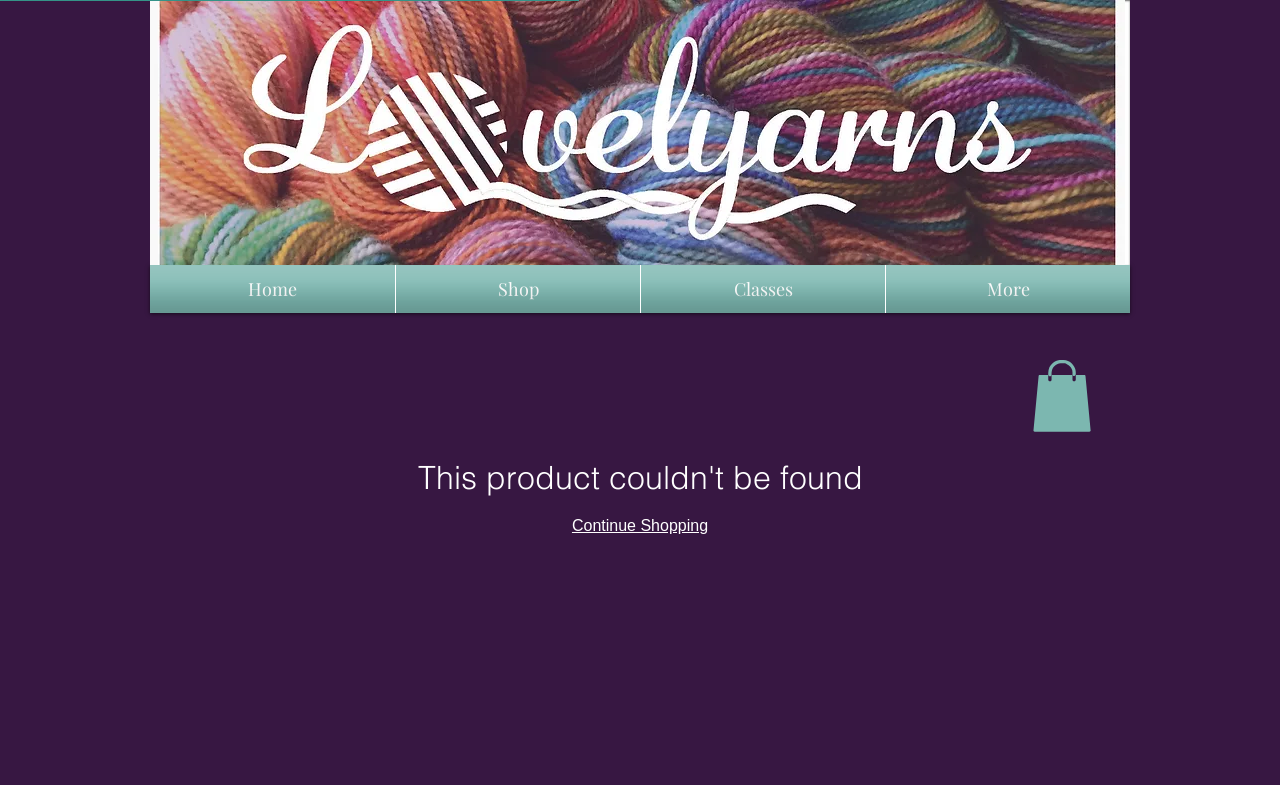Bounding box coordinates should be in the format (top-left x, top-left y, bottom-right x, bottom-right y) and all values should be floating point numbers between 0 and 1. Determine the bounding box coordinate for the UI element described as: Continue Shopping

[0.447, 0.659, 0.553, 0.68]